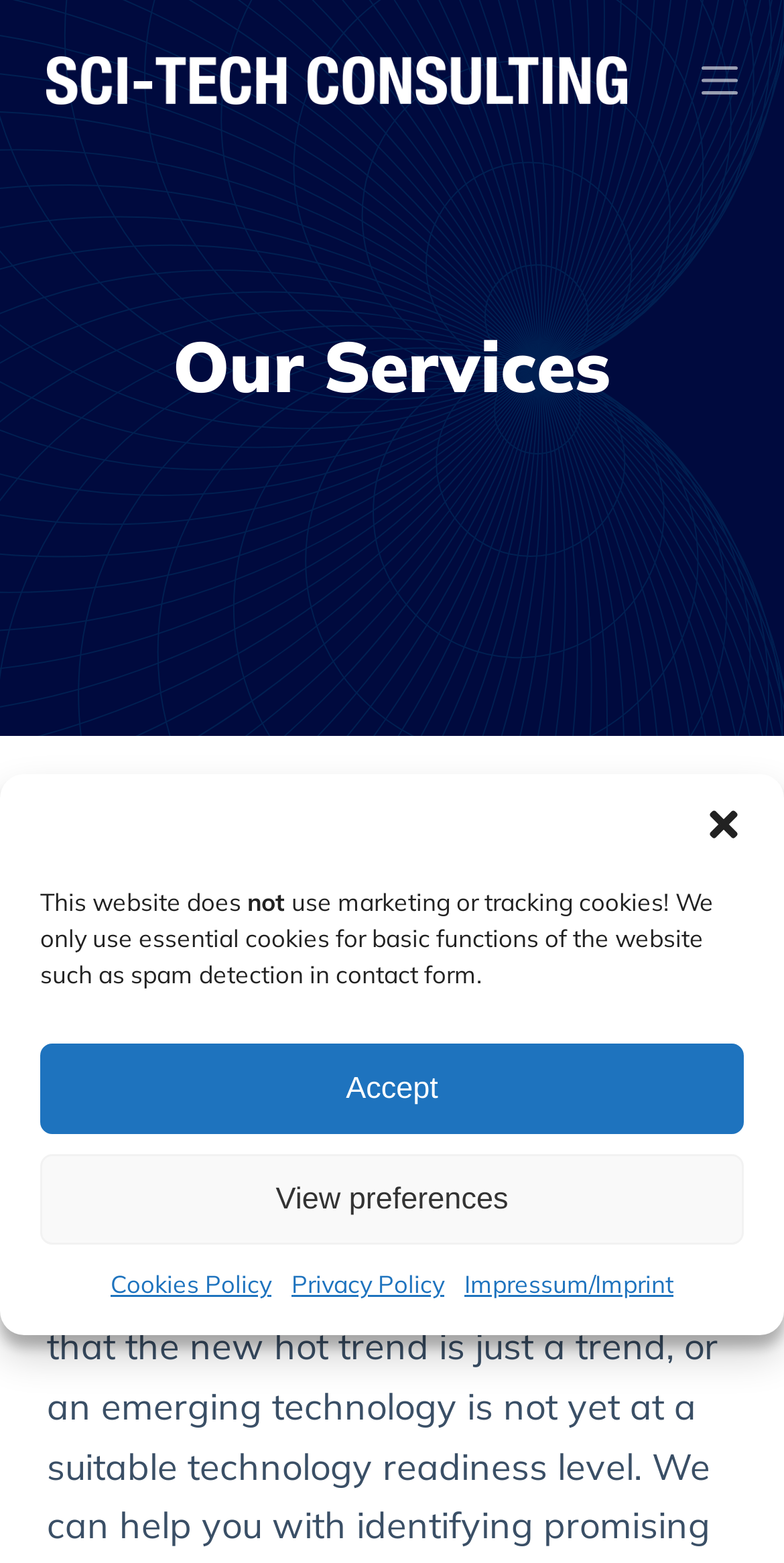Find the bounding box coordinates for the element described here: "Menu".

[0.894, 0.04, 0.94, 0.063]